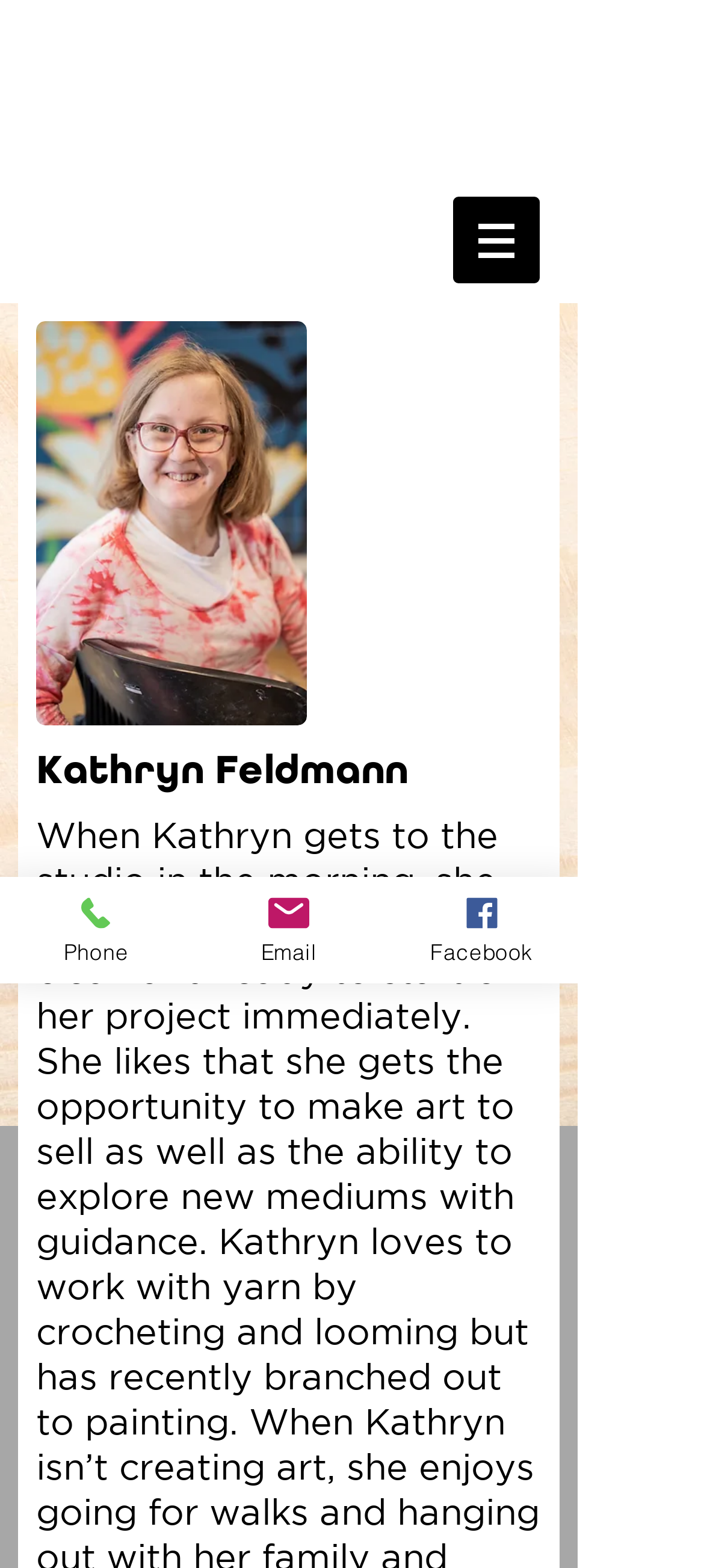What is the name of the person on this webpage?
Answer with a single word or phrase, using the screenshot for reference.

Kathryn Feldmann